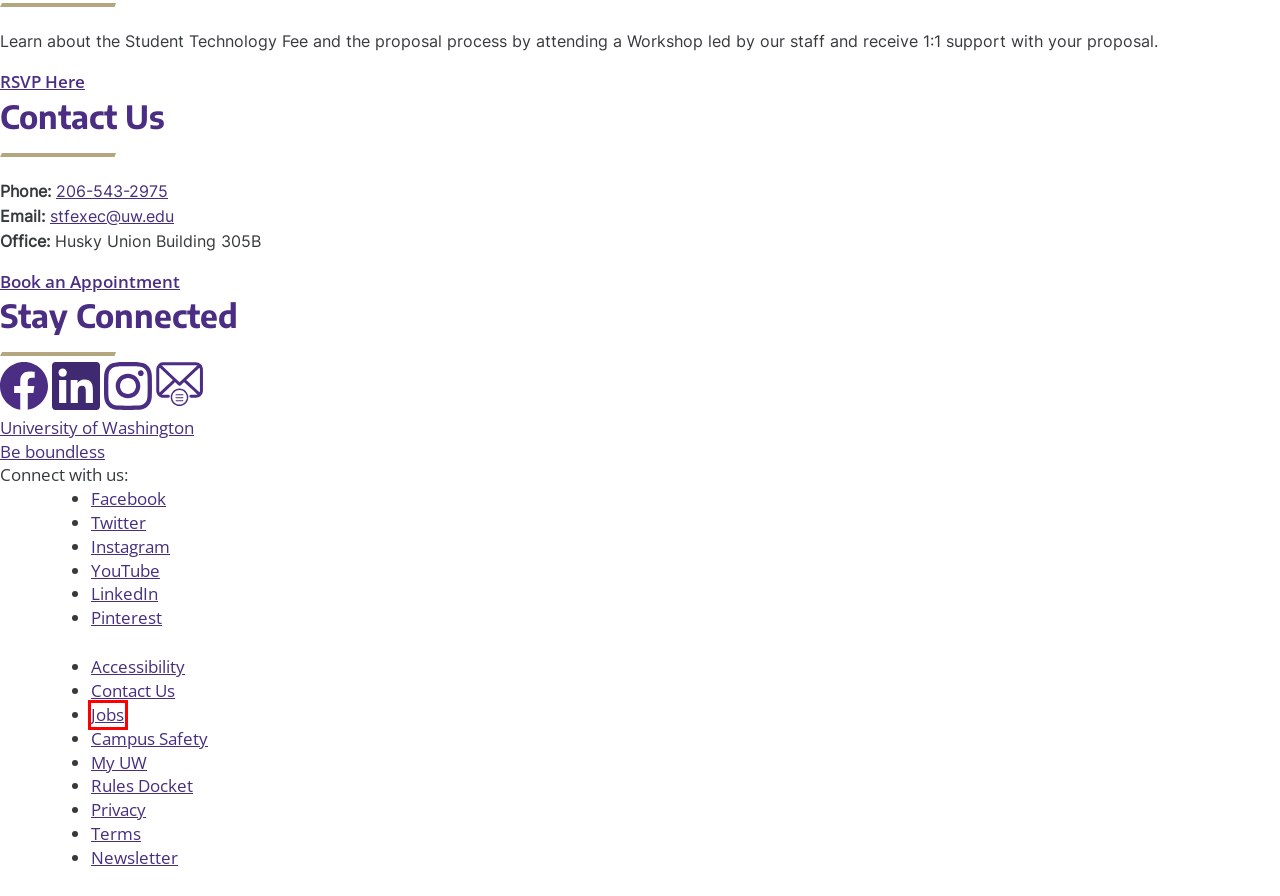You are looking at a webpage screenshot with a red bounding box around an element. Pick the description that best matches the new webpage after interacting with the element in the red bounding box. The possible descriptions are:
A. UW Jobs
B. Campus Community Safety – The Division of Campus Community Safety at the University of Washington
C. UW Current
D. Be Boundless
E. University of Washington Online Privacy Statement – Website Information
F. STFInfo Info Page
G. Accessibility at the UW
H. UW Homepage

A